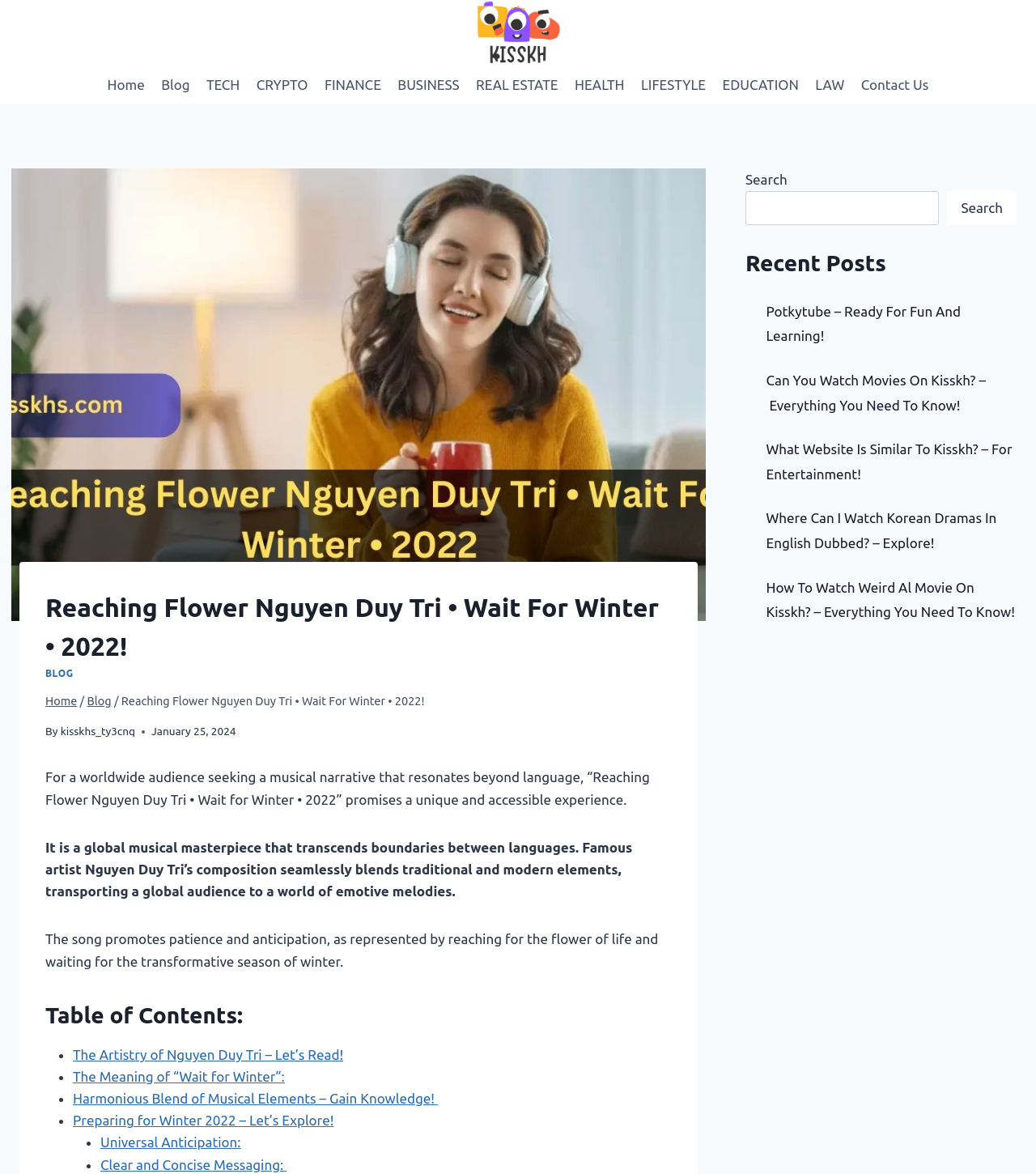Use one word or a short phrase to answer the question provided: 
What is the name of the website mentioned in the navigation menu?

Kisskh